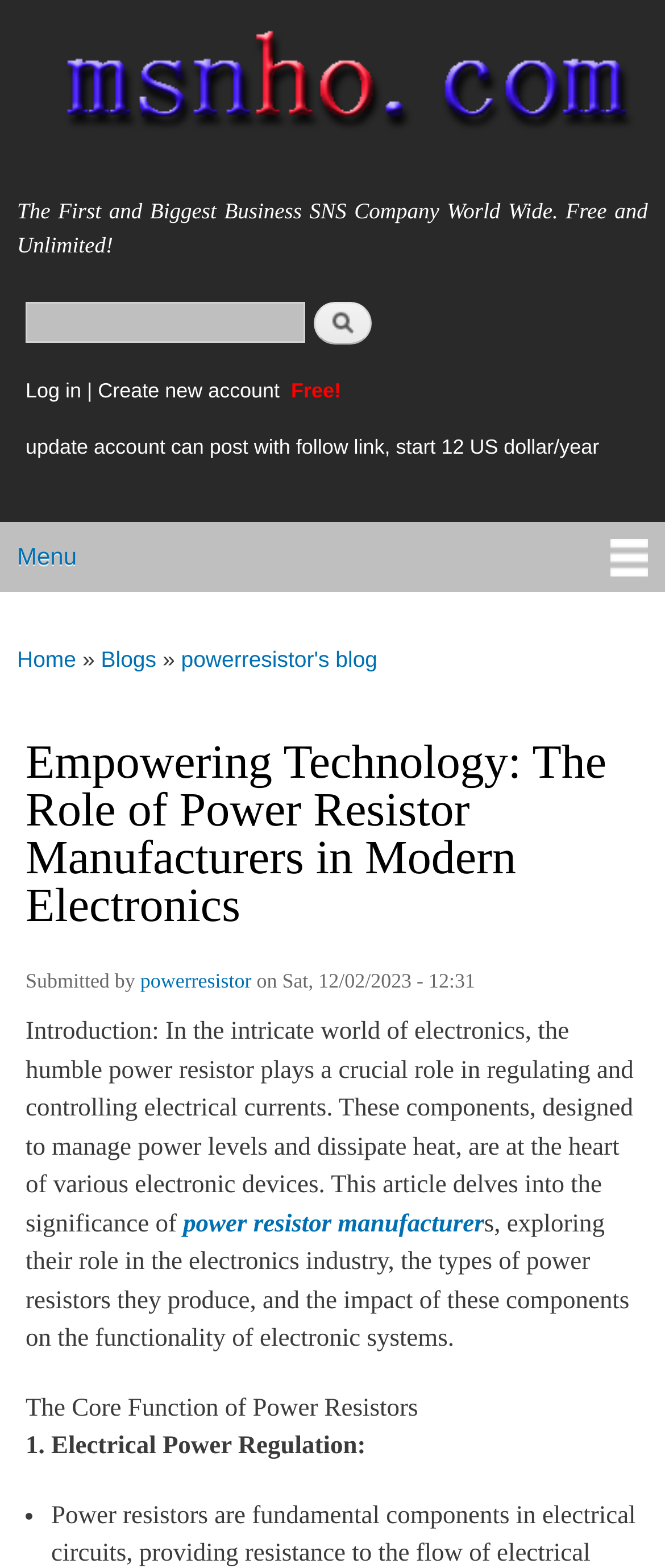Pinpoint the bounding box coordinates for the area that should be clicked to perform the following instruction: "Create a new account".

[0.147, 0.242, 0.429, 0.257]